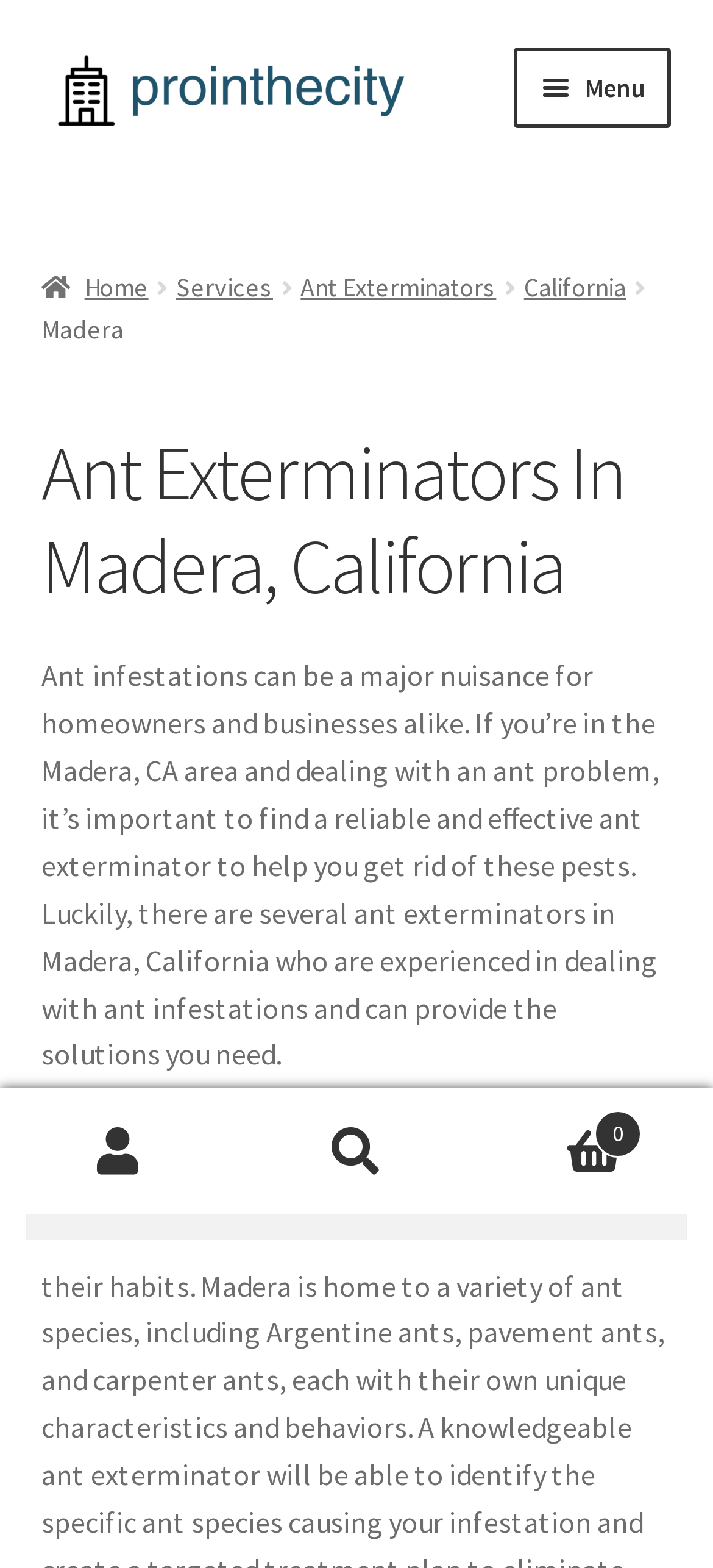Answer in one word or a short phrase: 
How many links are in the primary navigation?

7